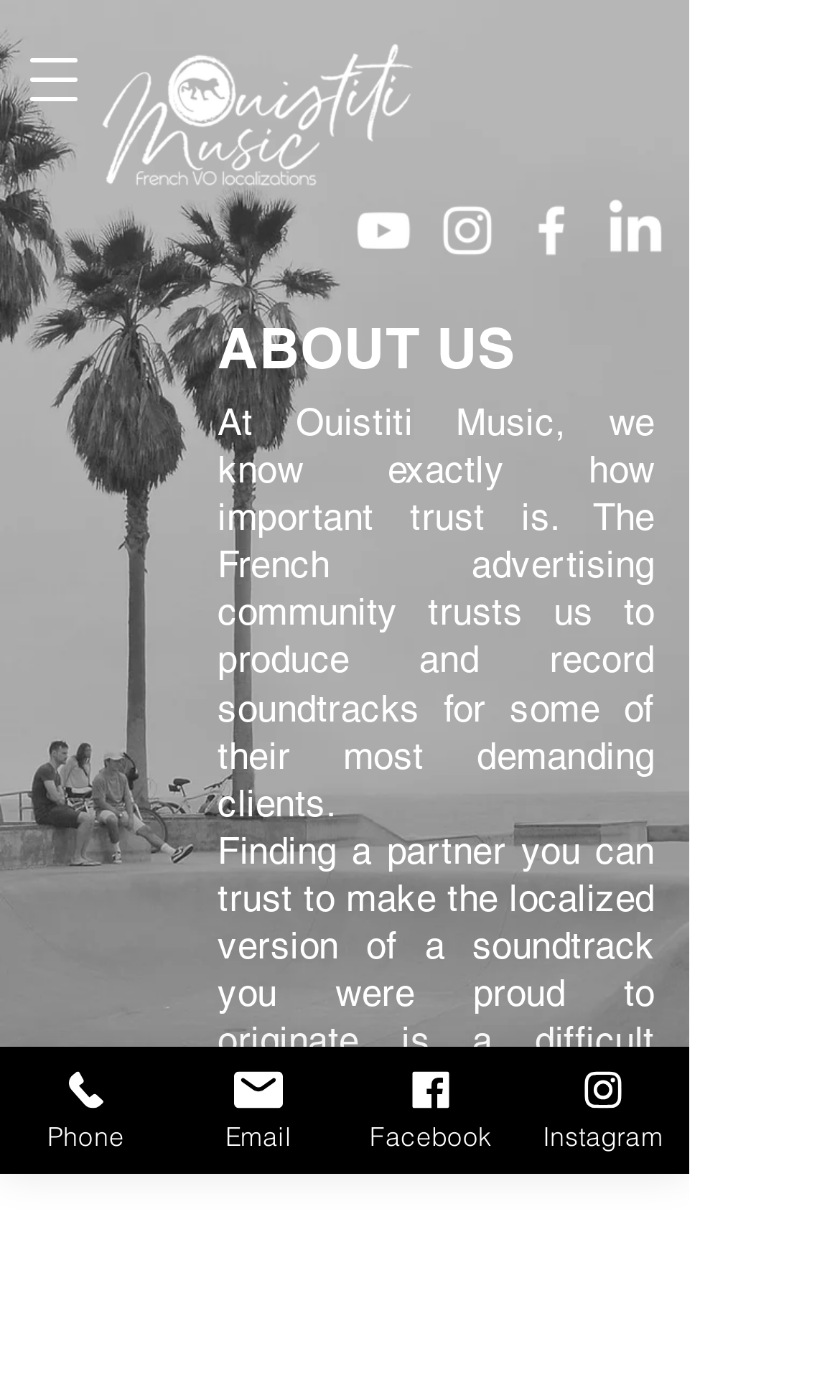Please specify the bounding box coordinates of the element that should be clicked to execute the given instruction: 'Contact via phone'. Ensure the coordinates are four float numbers between 0 and 1, expressed as [left, top, right, bottom].

[0.0, 0.748, 0.205, 0.838]